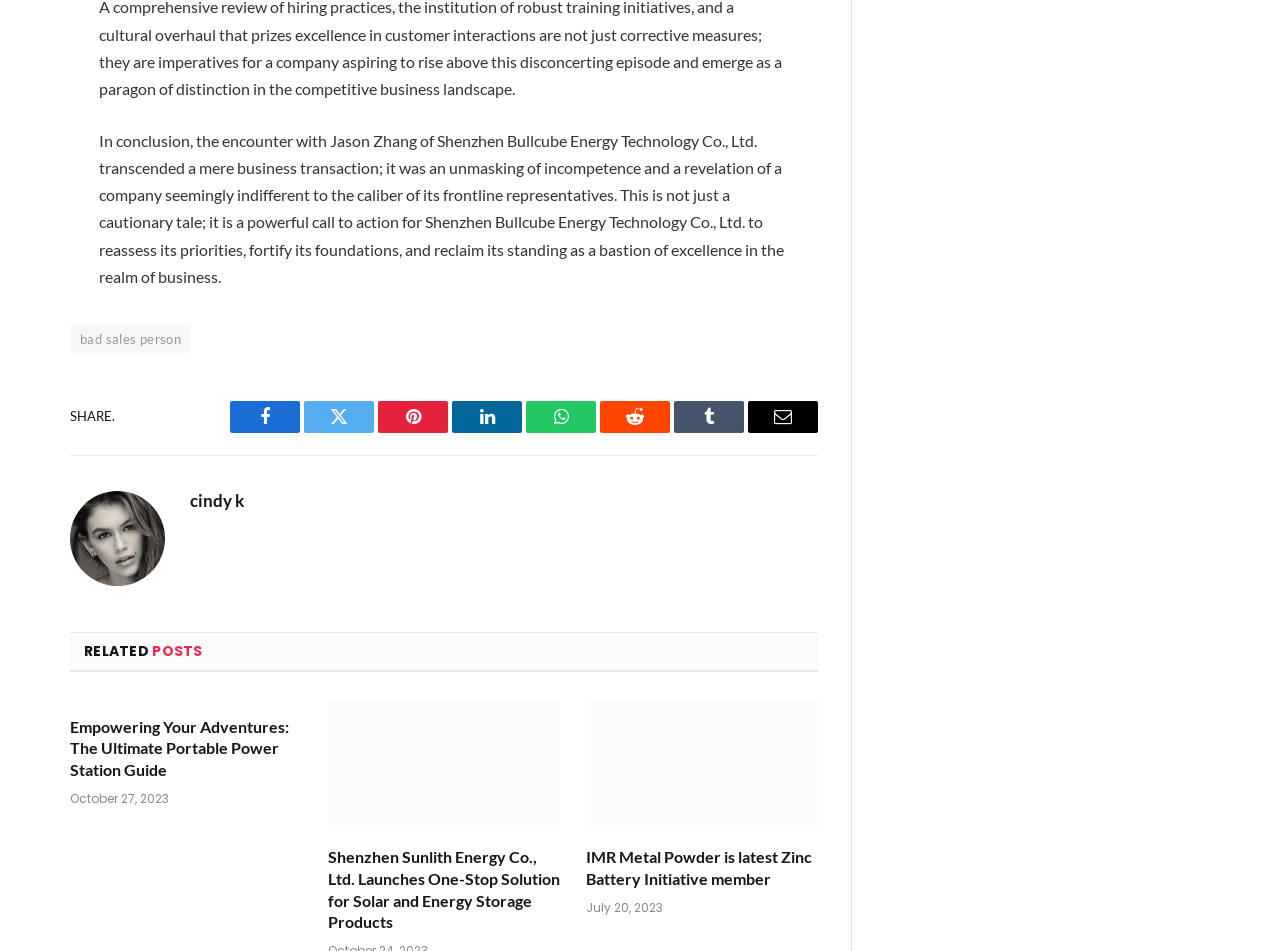Find the bounding box coordinates for the element that must be clicked to complete the instruction: "Share on Facebook". The coordinates should be four float numbers between 0 and 1, indicated as [left, top, right, bottom].

[0.18, 0.422, 0.234, 0.455]